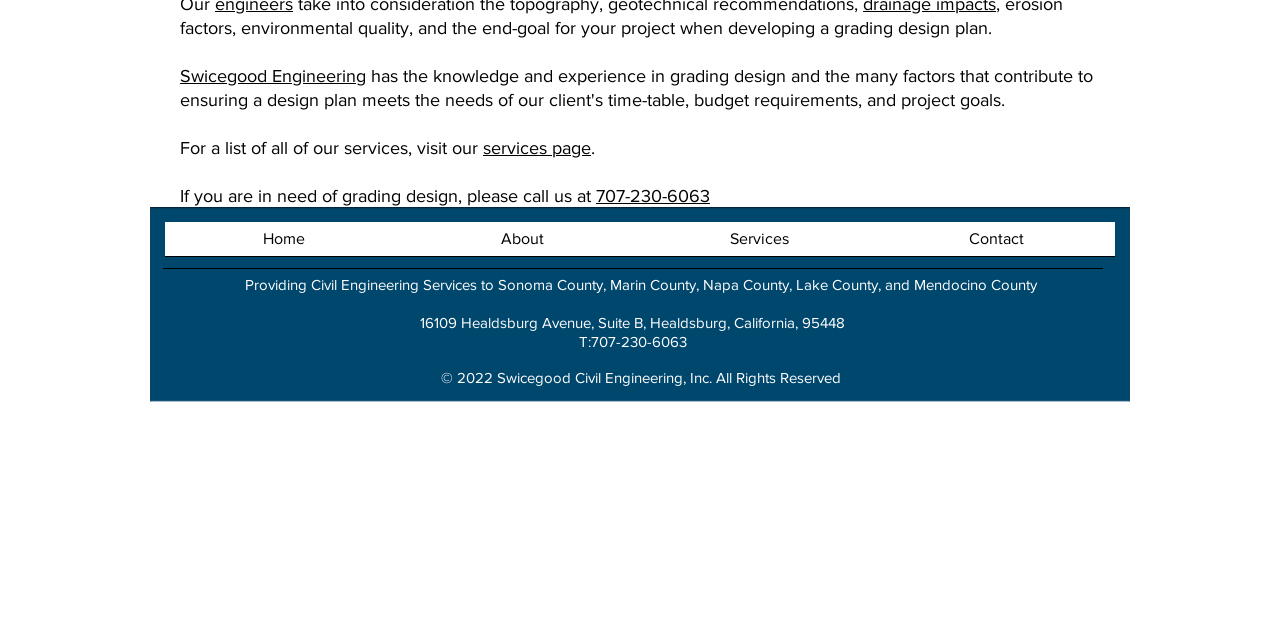Find the bounding box coordinates for the HTML element specified by: "707-230-6063".

[0.466, 0.29, 0.555, 0.321]